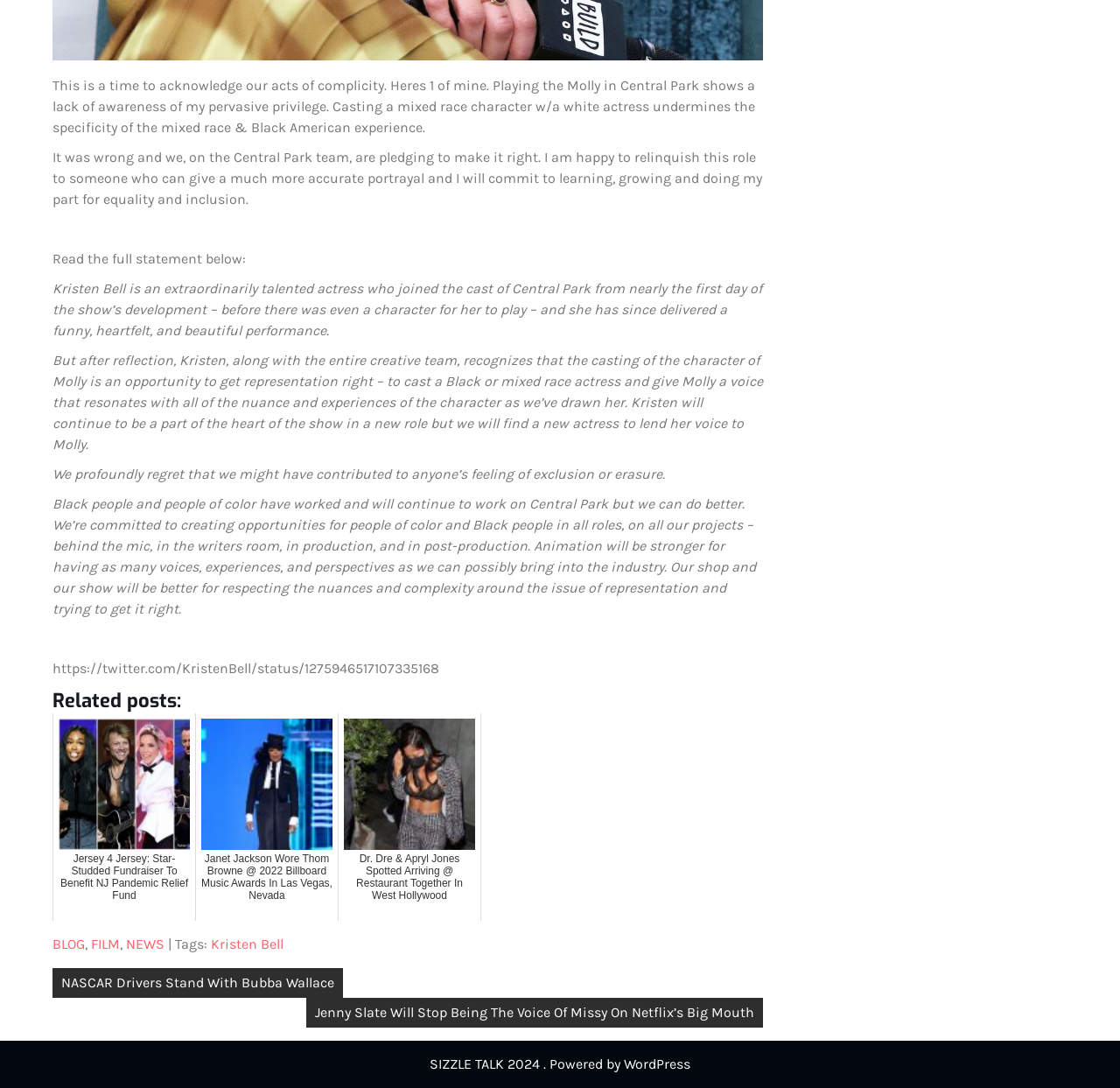Using the provided element description: "Kristen Bell", determine the bounding box coordinates of the corresponding UI element in the screenshot.

[0.188, 0.86, 0.253, 0.875]